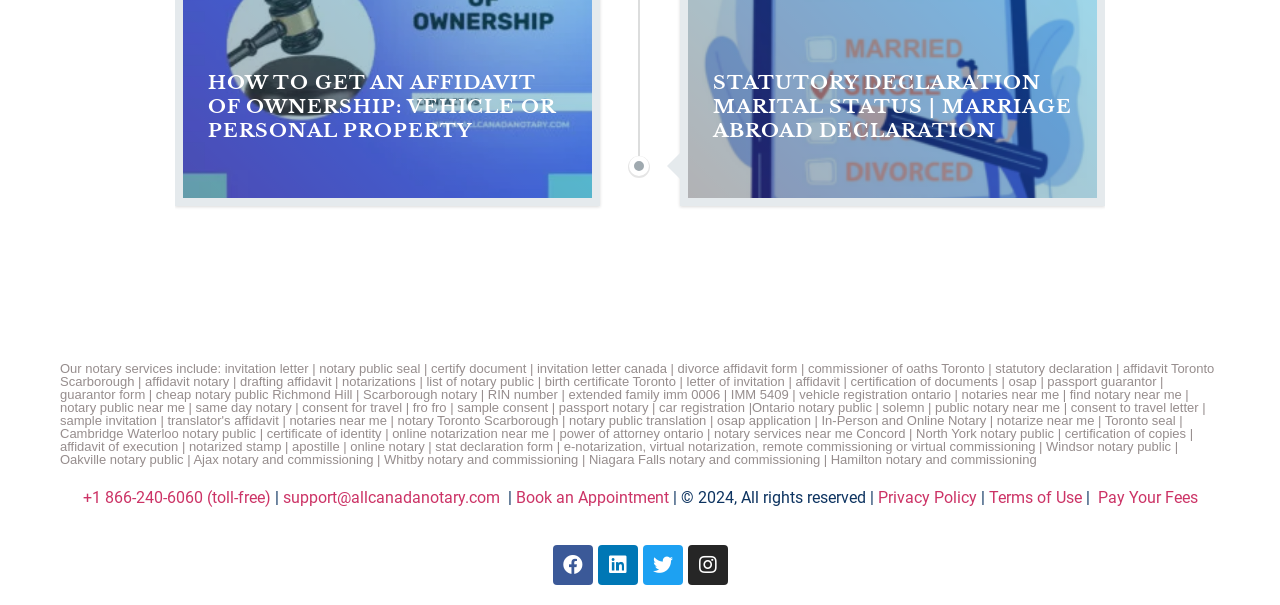Specify the bounding box coordinates of the element's area that should be clicked to execute the given instruction: "Call the toll-free number". The coordinates should be four float numbers between 0 and 1, i.e., [left, top, right, bottom].

[0.064, 0.807, 0.211, 0.838]